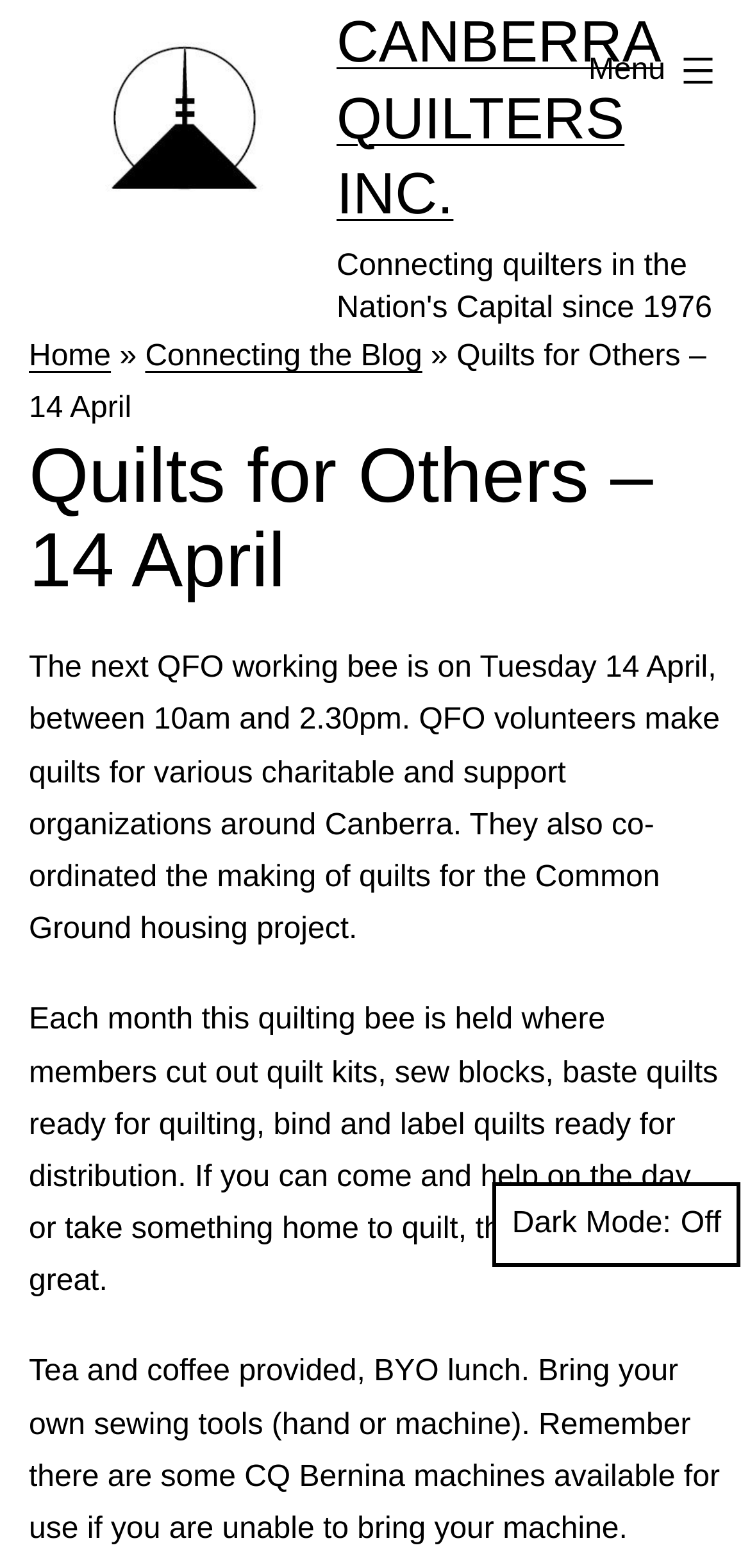Give a one-word or short-phrase answer to the following question: 
What is provided at the QFO working bee?

Tea and coffee